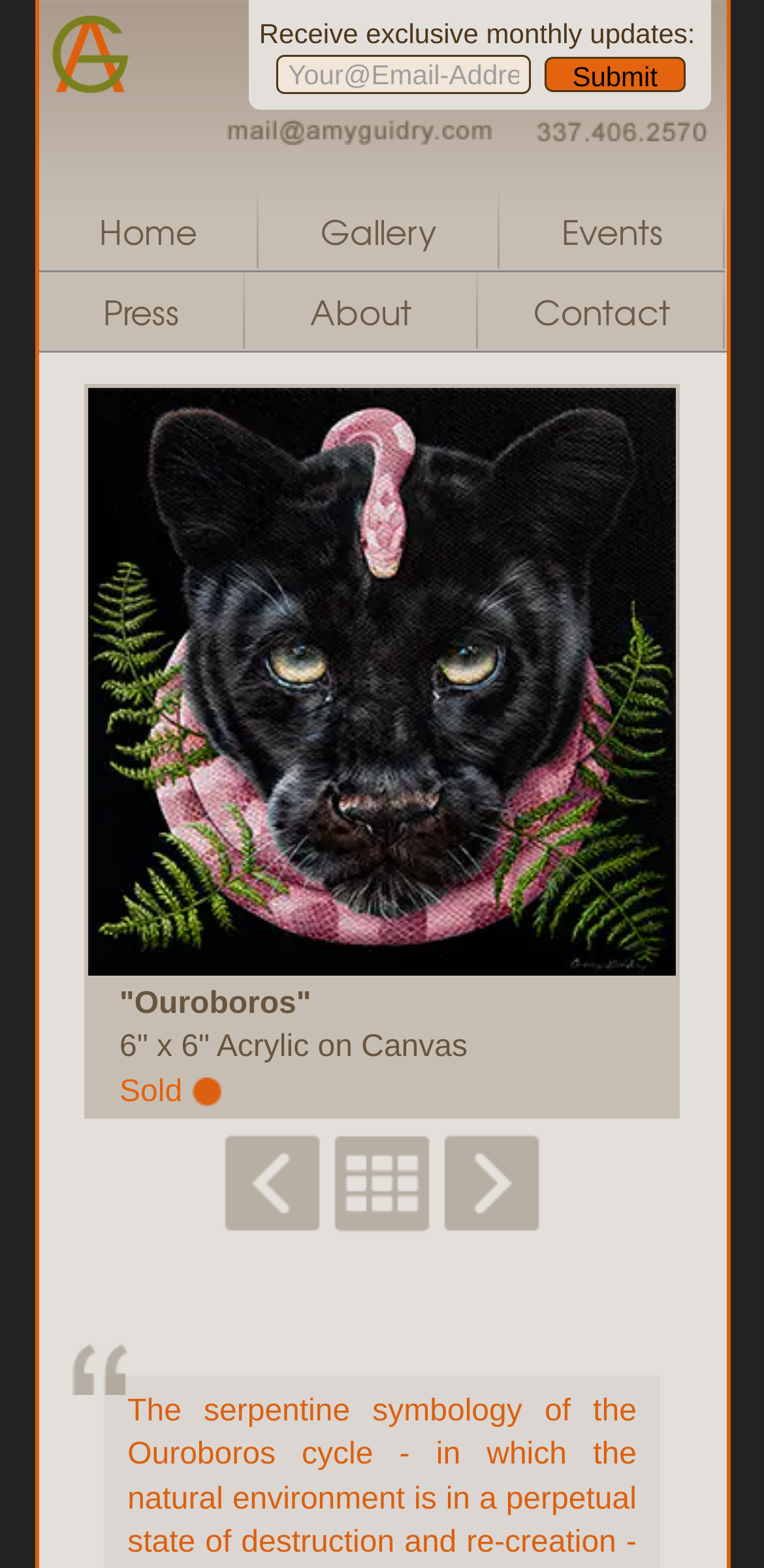What is the purpose of the textbox?
Kindly answer the question with as much detail as you can.

The textbox is located below the 'Receive exclusive monthly updates:' text, and it has a placeholder 'Your@Email-Address'. This suggests that the textbox is used to input an email address, likely for subscription or newsletter purposes.